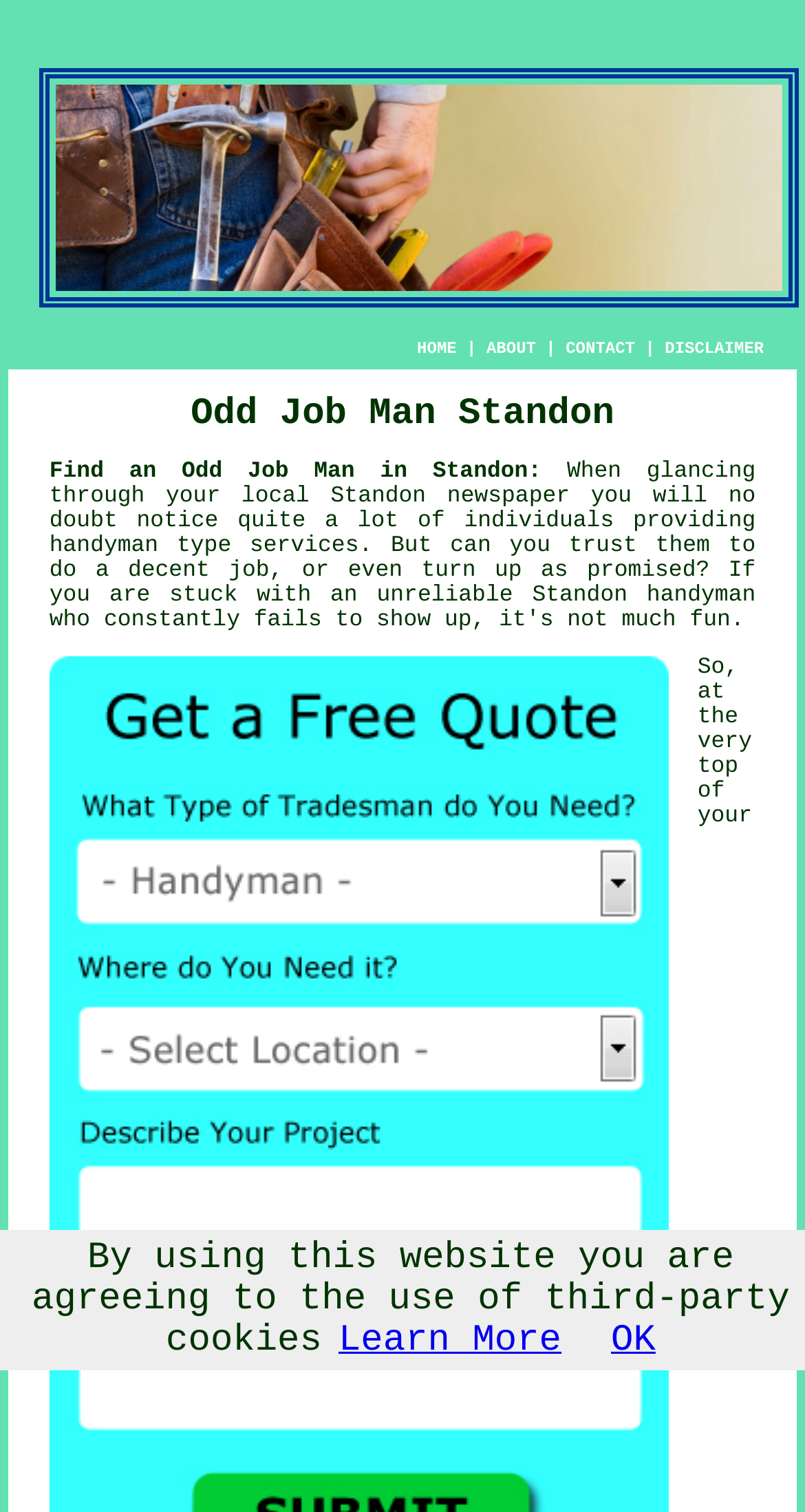Respond concisely with one word or phrase to the following query:
What type of services are being referred to?

Handyman type services